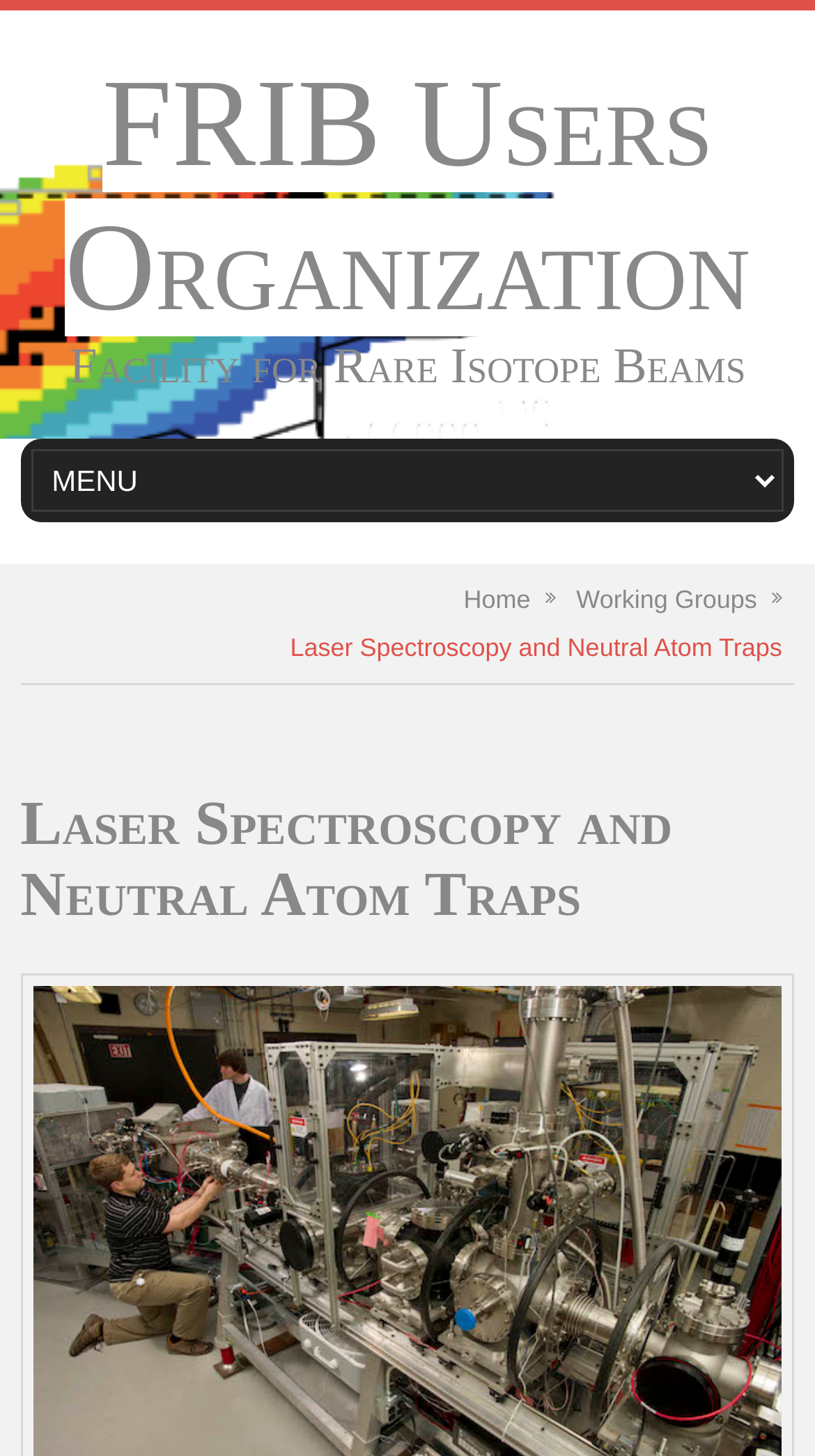Your task is to find and give the main heading text of the webpage.

FRIB Users Organization